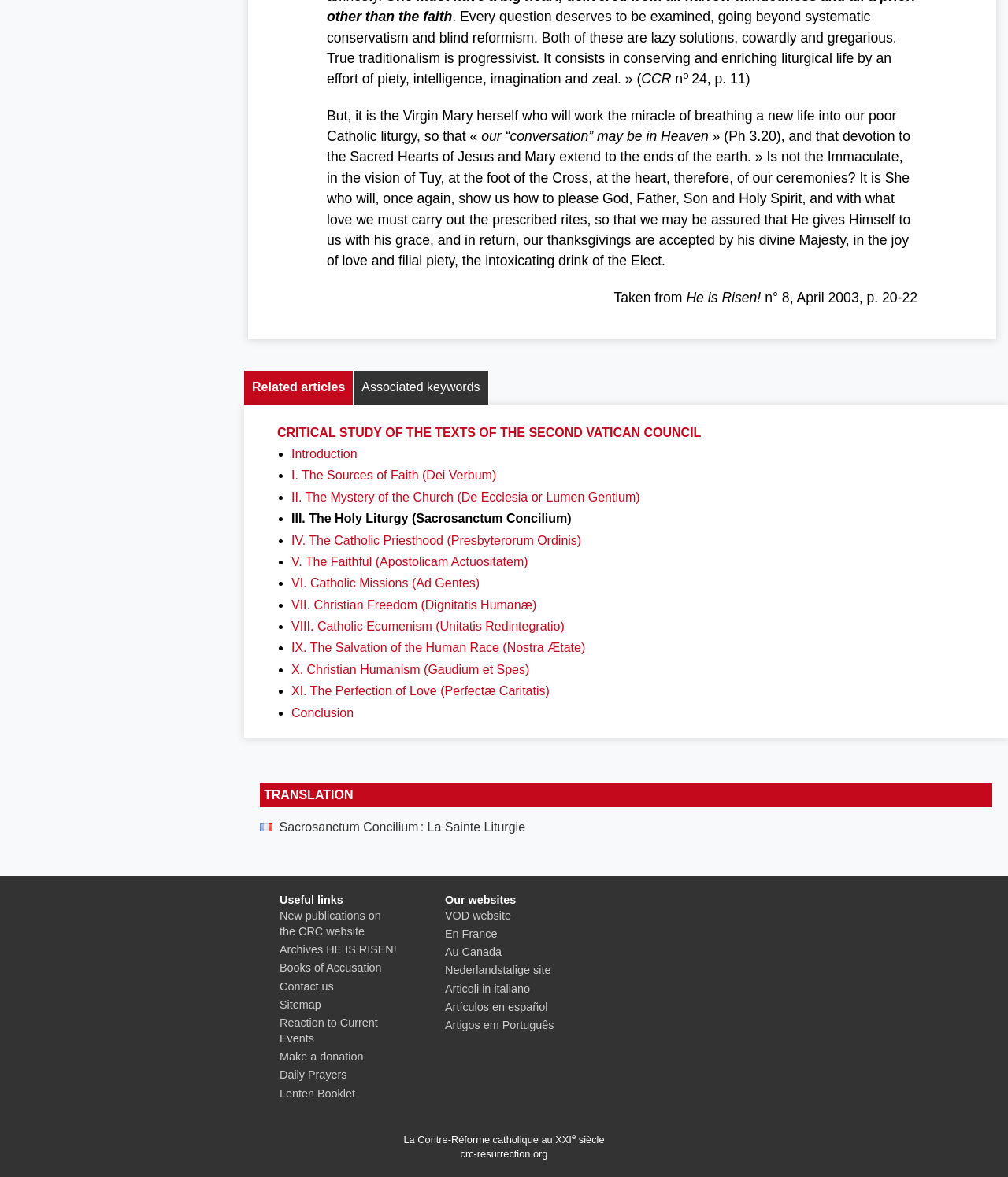By analyzing the image, answer the following question with a detailed response: What is the name of the organization?

The webpage mentions 'CCR' and 'crc-resurrection.org' which suggests that the name of the organization is CRC, likely standing for Catholic Reformation Council or similar.